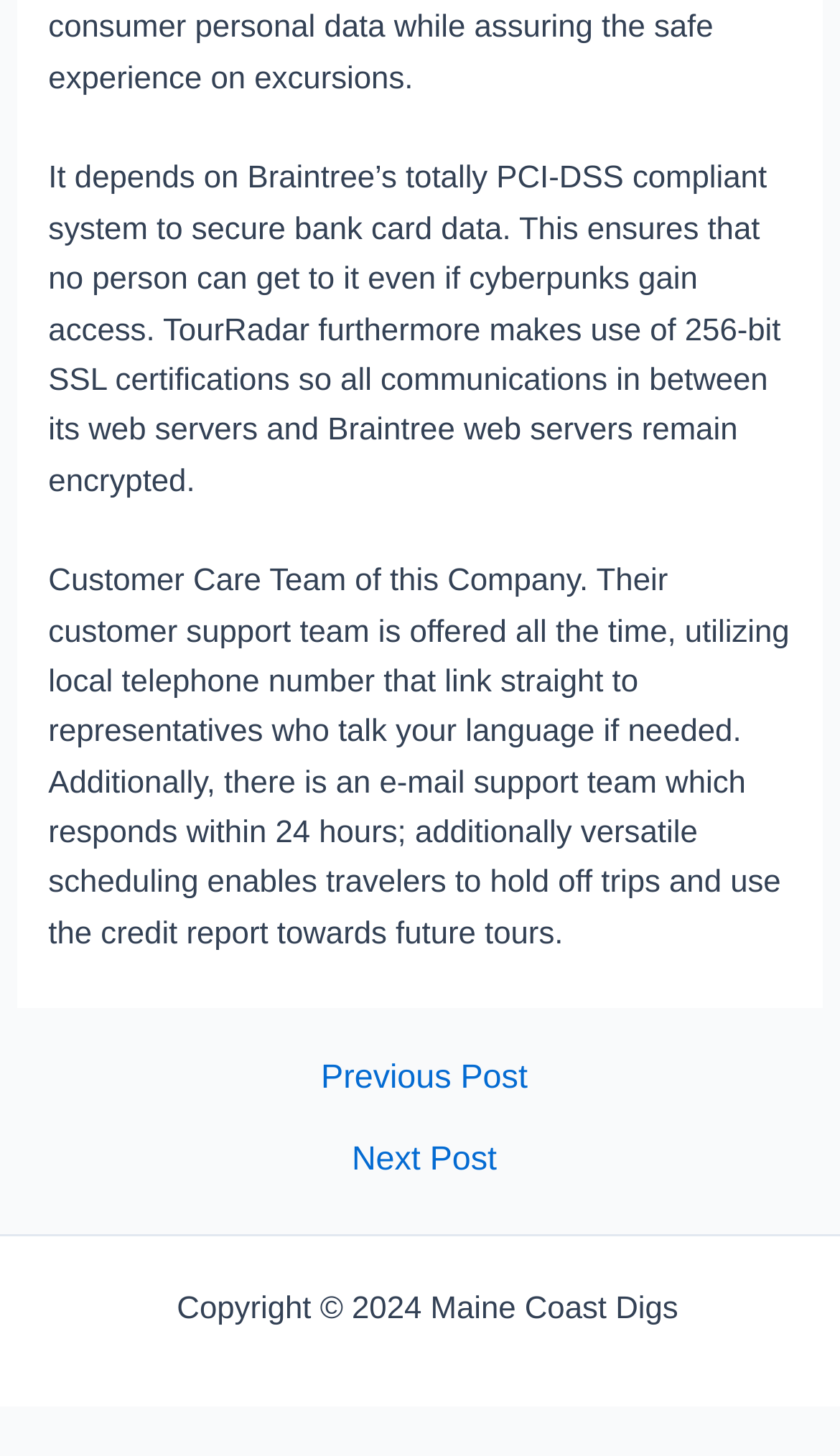What type of certifications does TourRadar use?
From the details in the image, provide a complete and detailed answer to the question.

The webpage states that TourRadar uses 256-bit SSL certifications to ensure that all communications between its web servers and Braintree web servers remain encrypted.